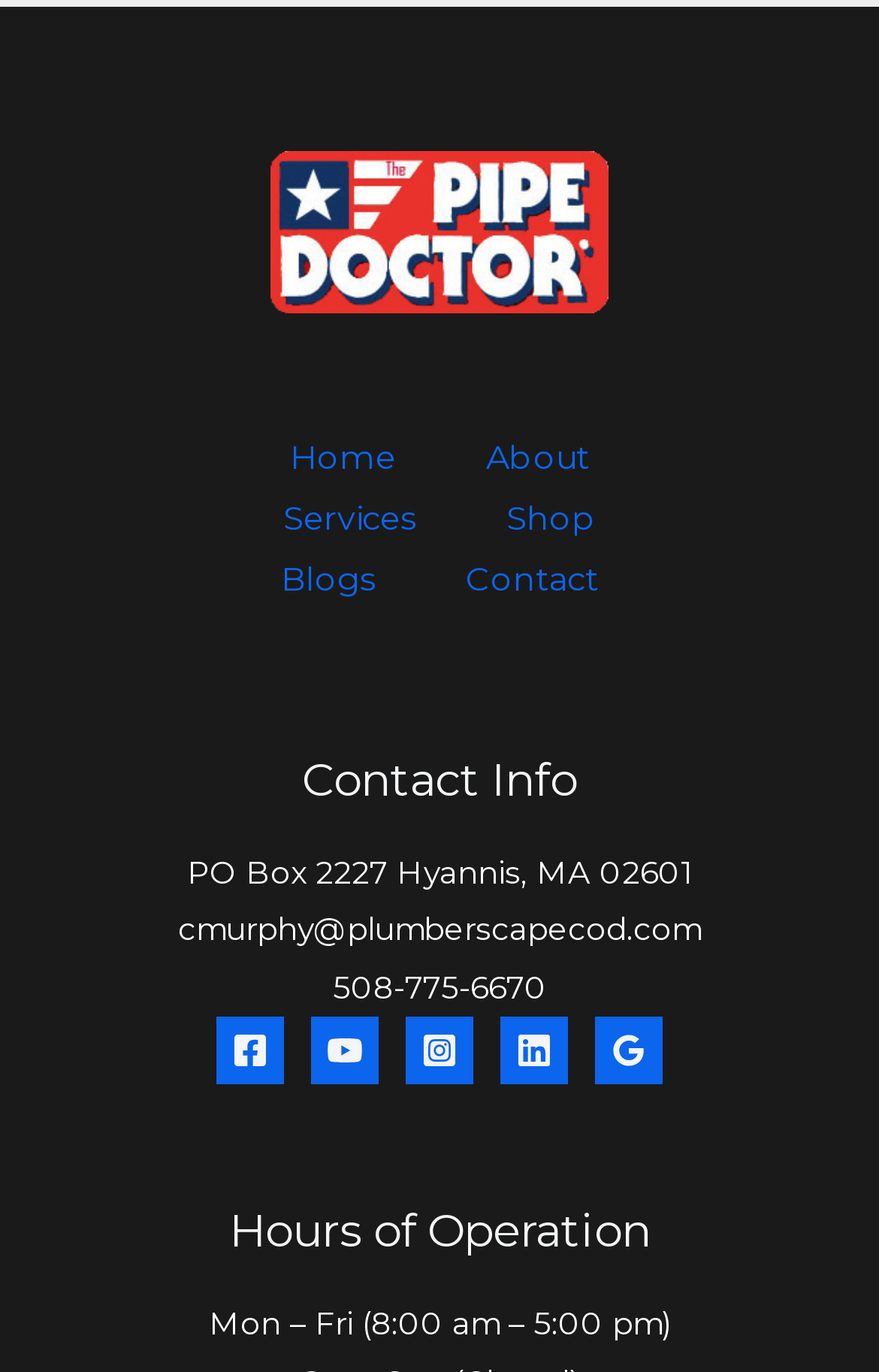Can you provide the bounding box coordinates for the element that should be clicked to implement the instruction: "Follow on Facebook"?

[0.246, 0.741, 0.323, 0.791]